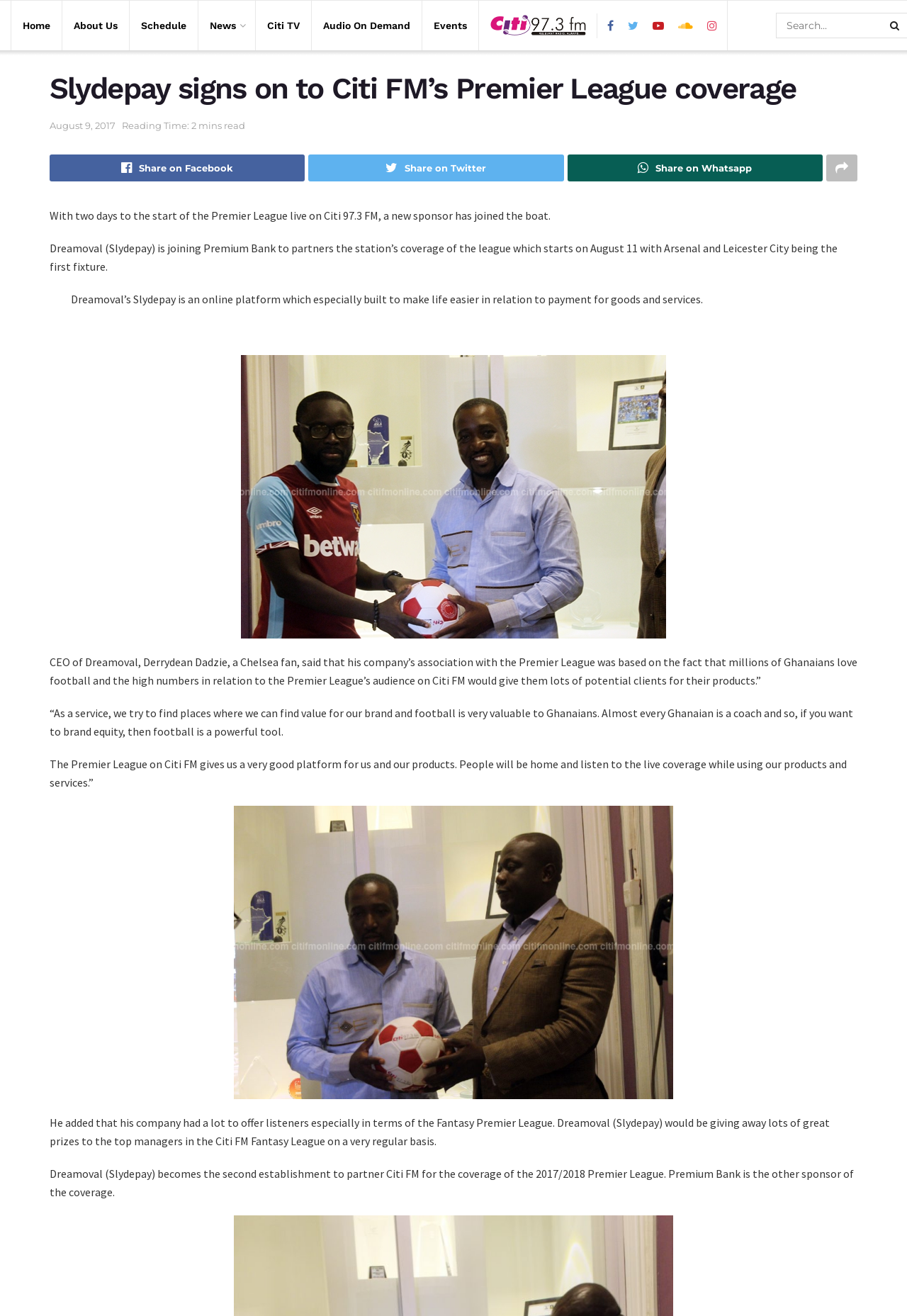Identify the bounding box coordinates for the region of the element that should be clicked to carry out the instruction: "Click on August 9, 2017". The bounding box coordinates should be four float numbers between 0 and 1, i.e., [left, top, right, bottom].

[0.055, 0.091, 0.127, 0.1]